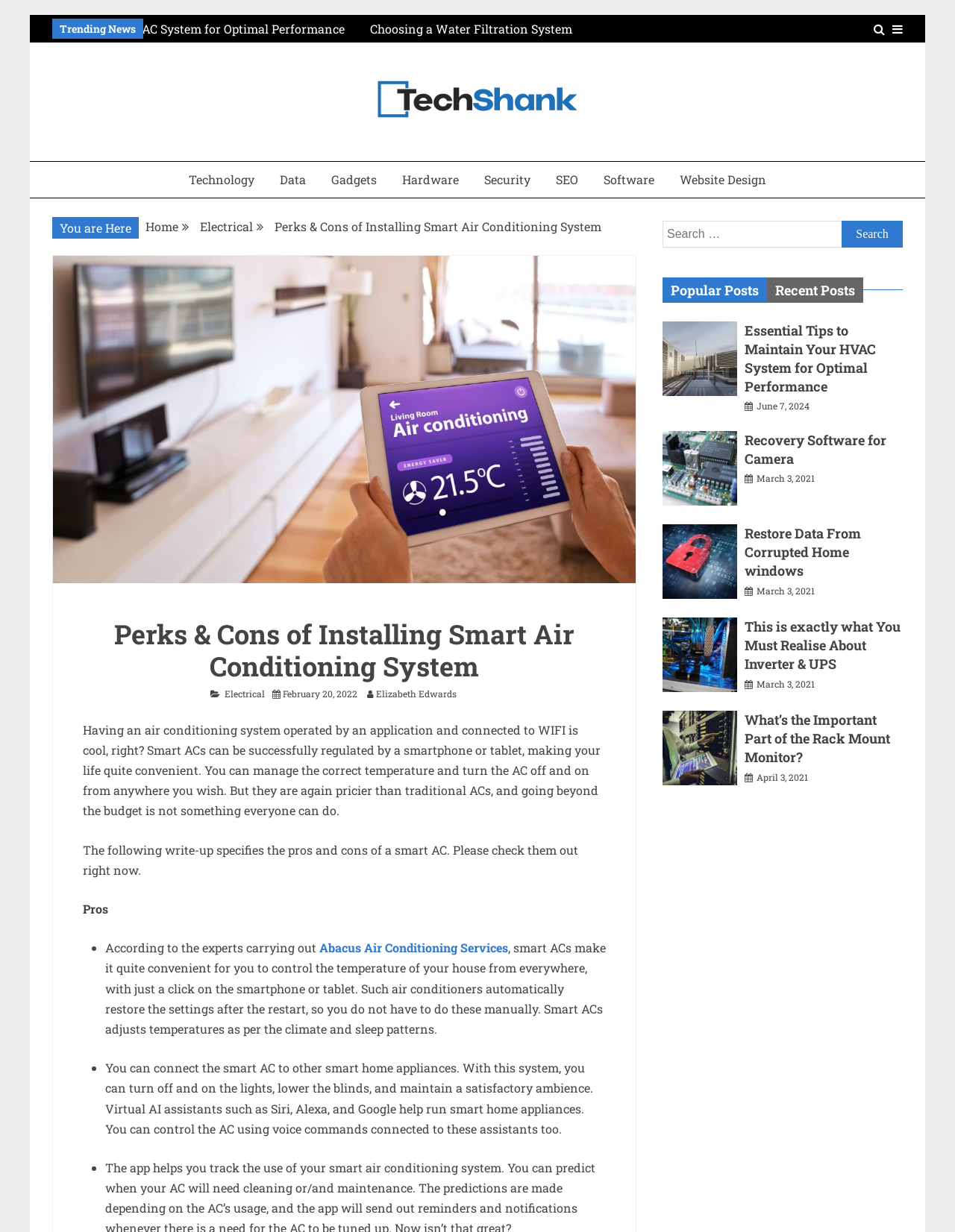Can you specify the bounding box coordinates for the region that should be clicked to fulfill this instruction: "Search for something".

[0.694, 0.179, 0.945, 0.201]